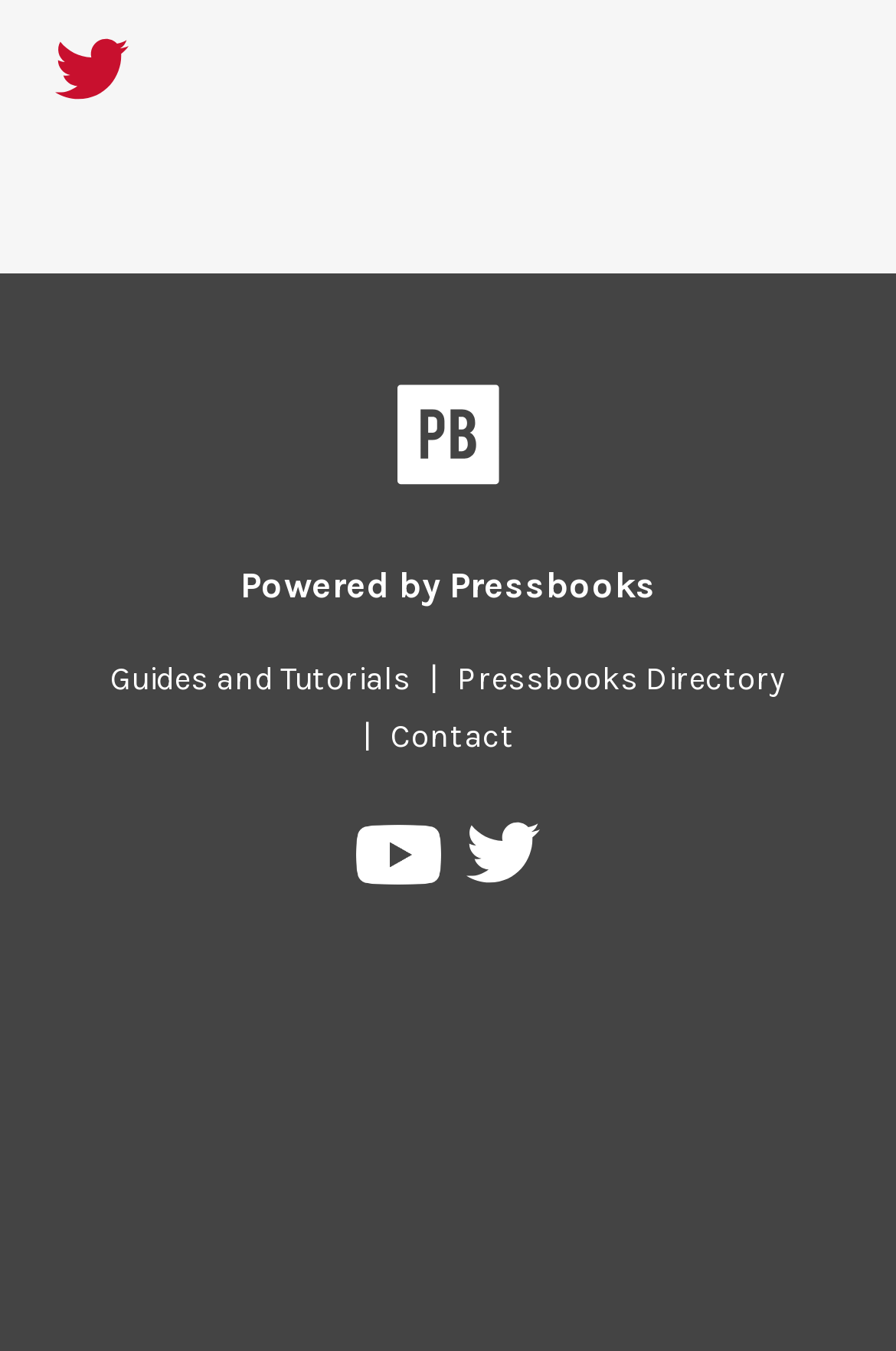Determine the bounding box coordinates of the UI element described below. Use the format (top-left x, top-left y, bottom-right x, bottom-right y) with floating point numbers between 0 and 1: Share on Twitter

[0.041, 0.028, 0.164, 0.094]